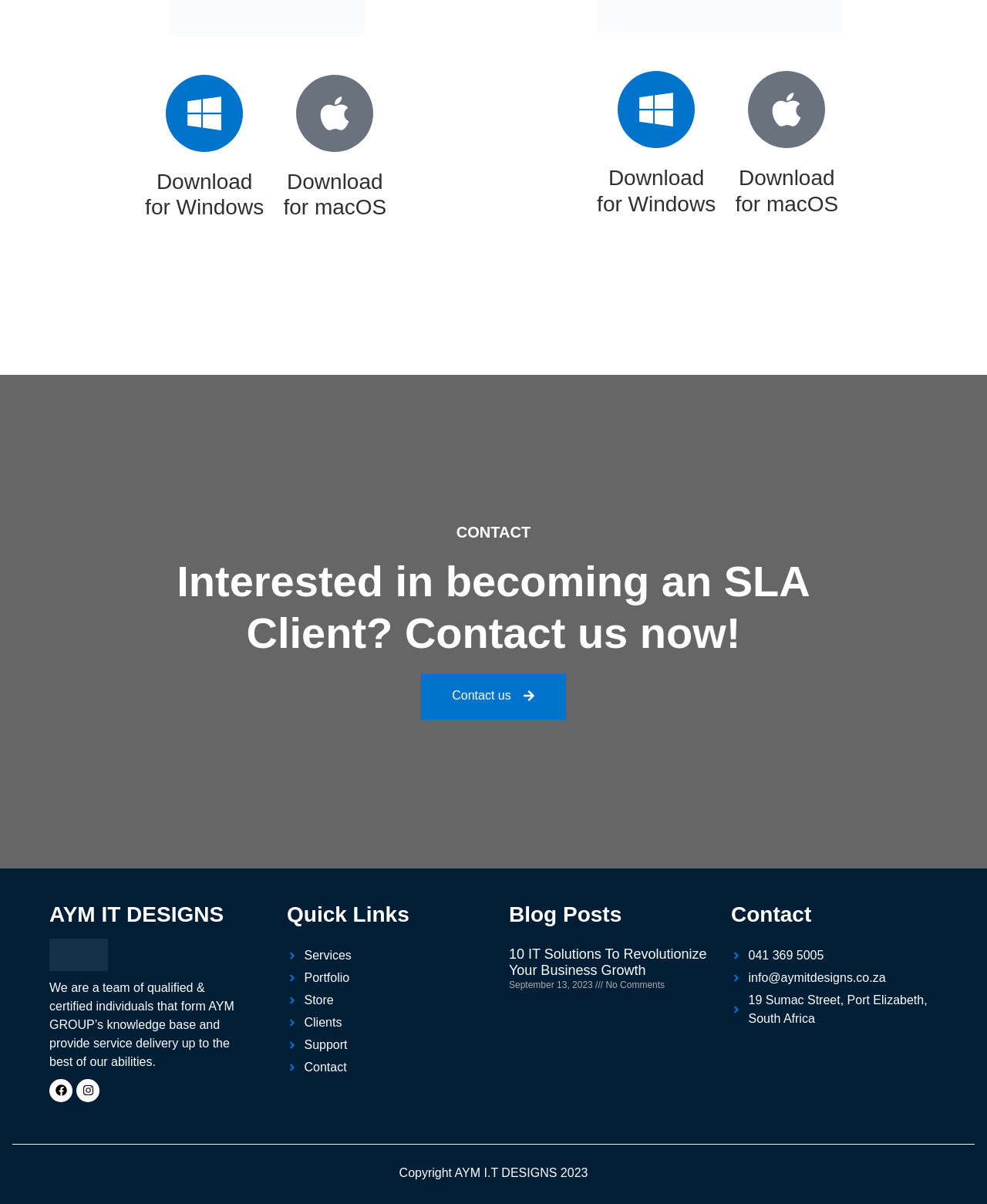Find the bounding box coordinates for the area that should be clicked to accomplish the instruction: "Read blog post about IT solutions".

[0.516, 0.786, 0.716, 0.813]